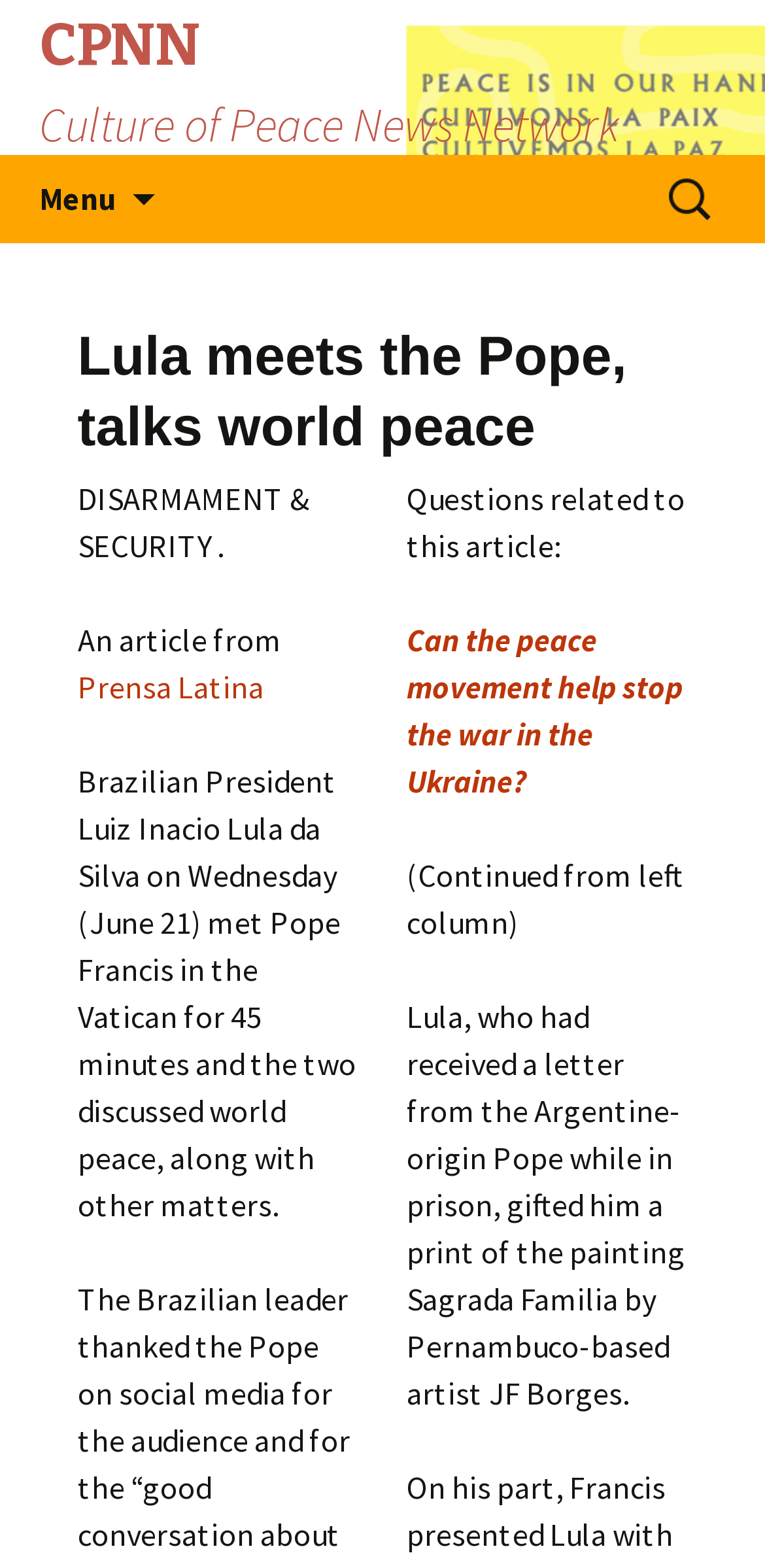Find the bounding box coordinates for the UI element whose description is: "Menu". The coordinates should be four float numbers between 0 and 1, in the format [left, top, right, bottom].

[0.0, 0.099, 0.203, 0.155]